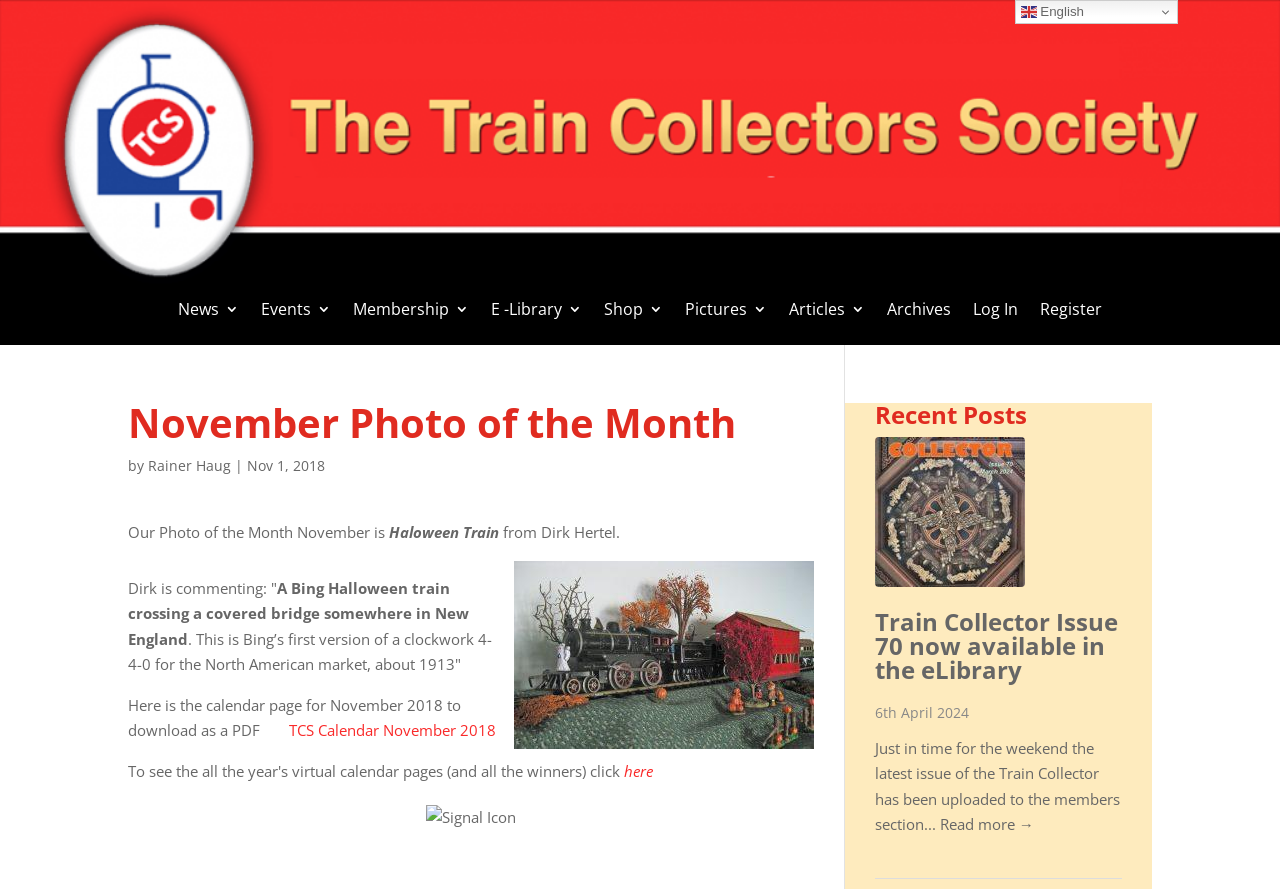What is the name of the photo of the month?
Refer to the image and give a detailed answer to the question.

The answer can be found in the article section of the webpage, where it is stated 'Our Photo of the Month November is Haloween Train'.